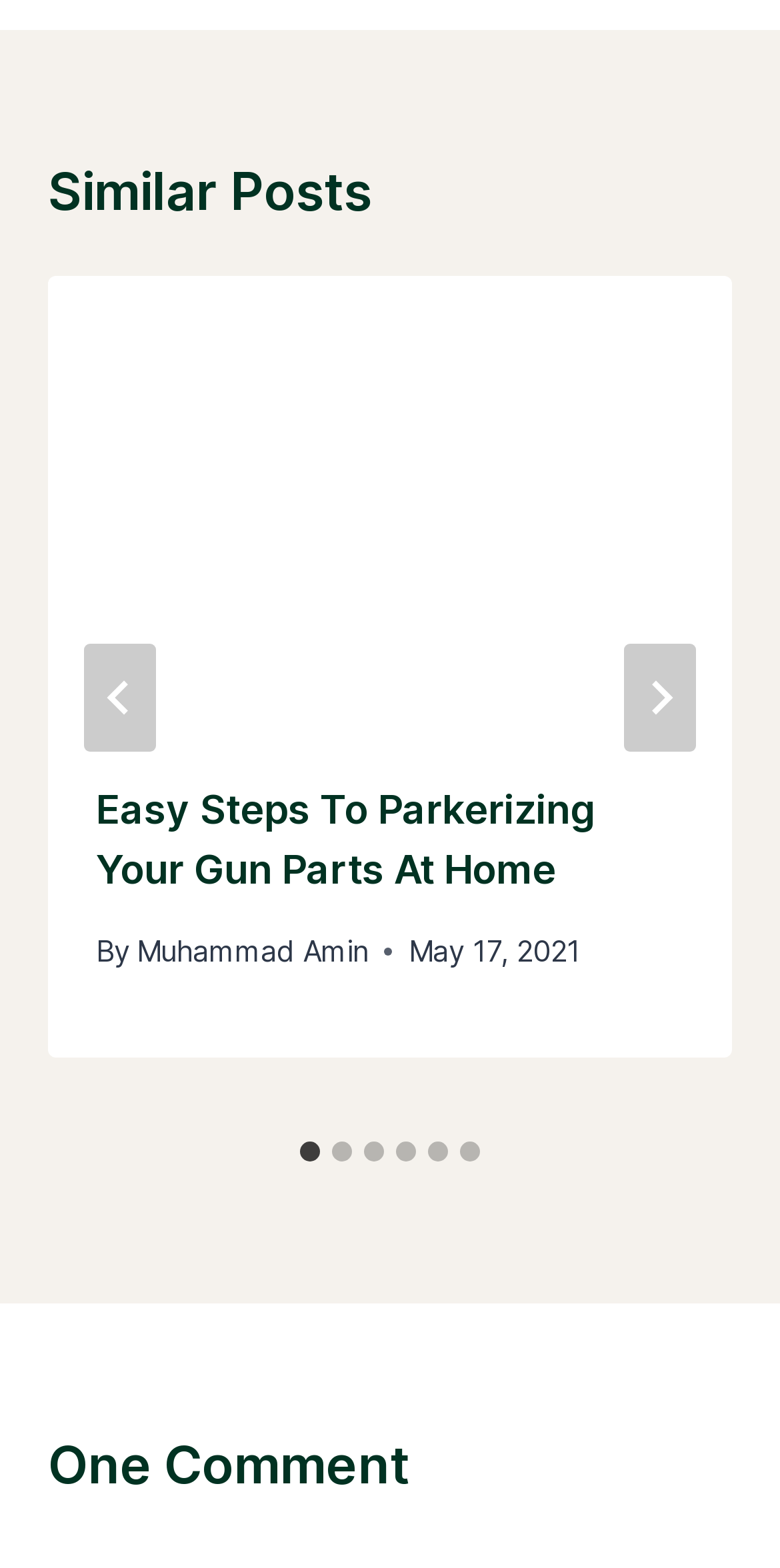Can you provide the bounding box coordinates for the element that should be clicked to implement the instruction: "Select slide 2"?

[0.426, 0.728, 0.451, 0.741]